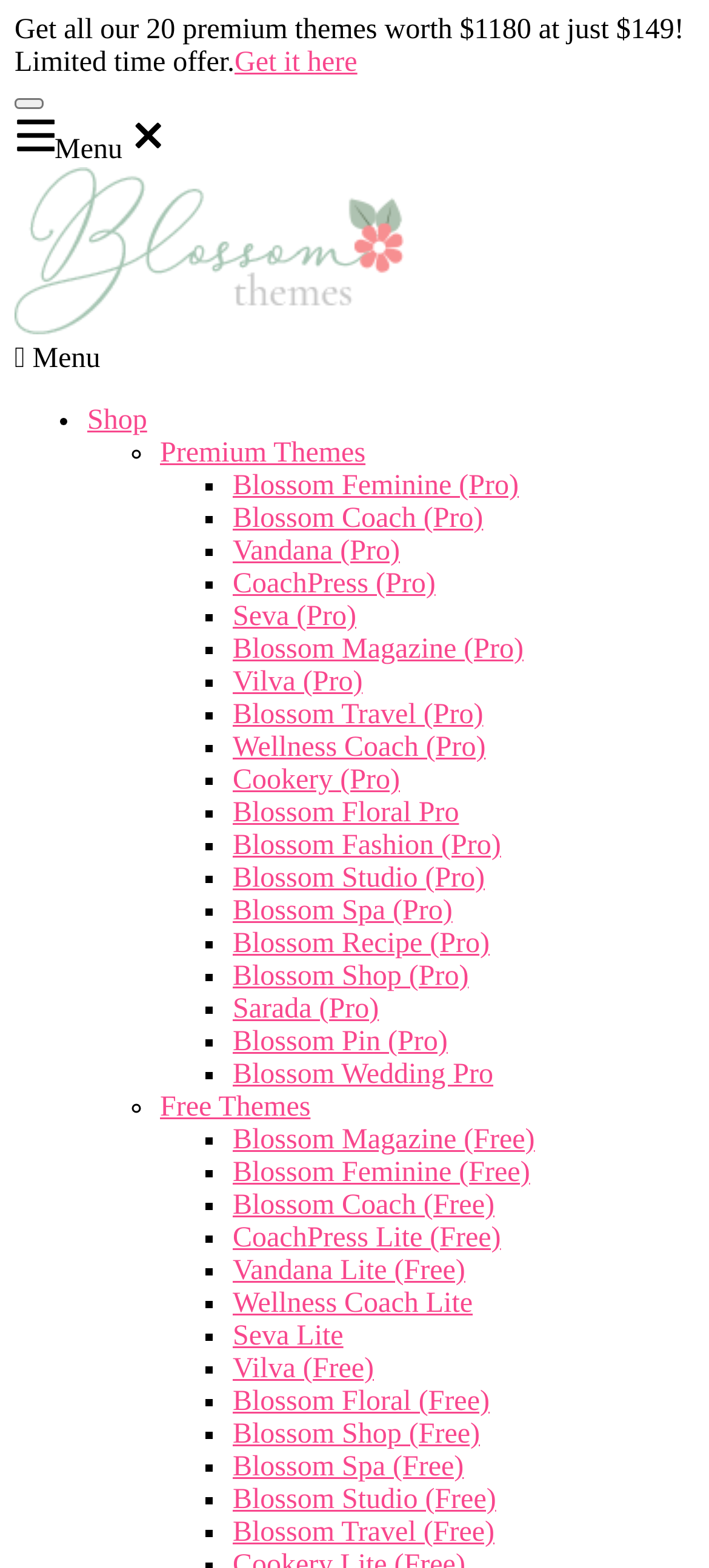Answer the question using only a single word or phrase: 
What is the name of the first theme listed?

Blossom Feminine (Pro)